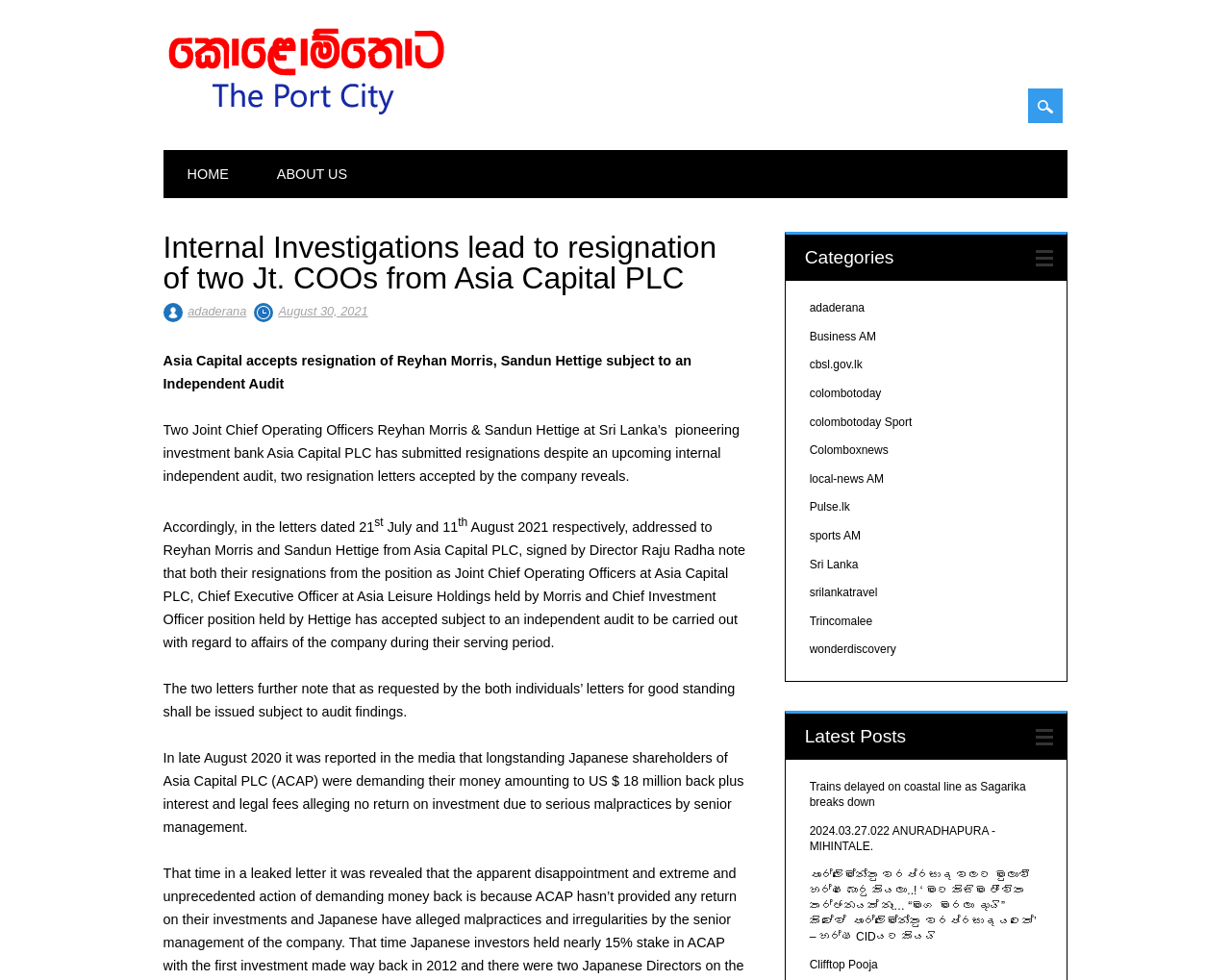What is the amount of money demanded by Japanese shareholders of Asia Capital PLC?
Based on the image, answer the question with a single word or brief phrase.

US $ 18 million